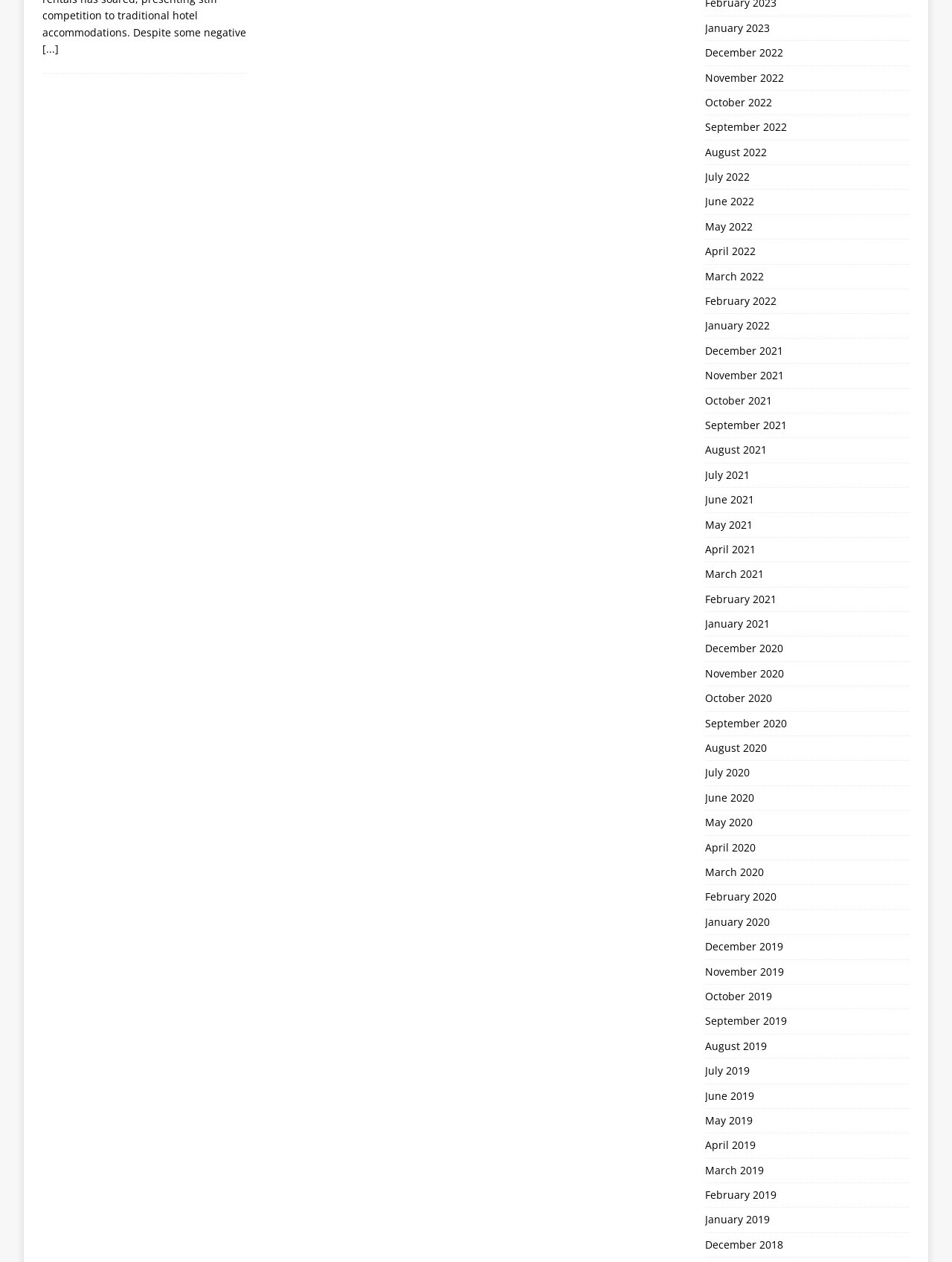Find the bounding box coordinates for the area that should be clicked to accomplish the instruction: "View December 2022".

[0.74, 0.032, 0.955, 0.052]